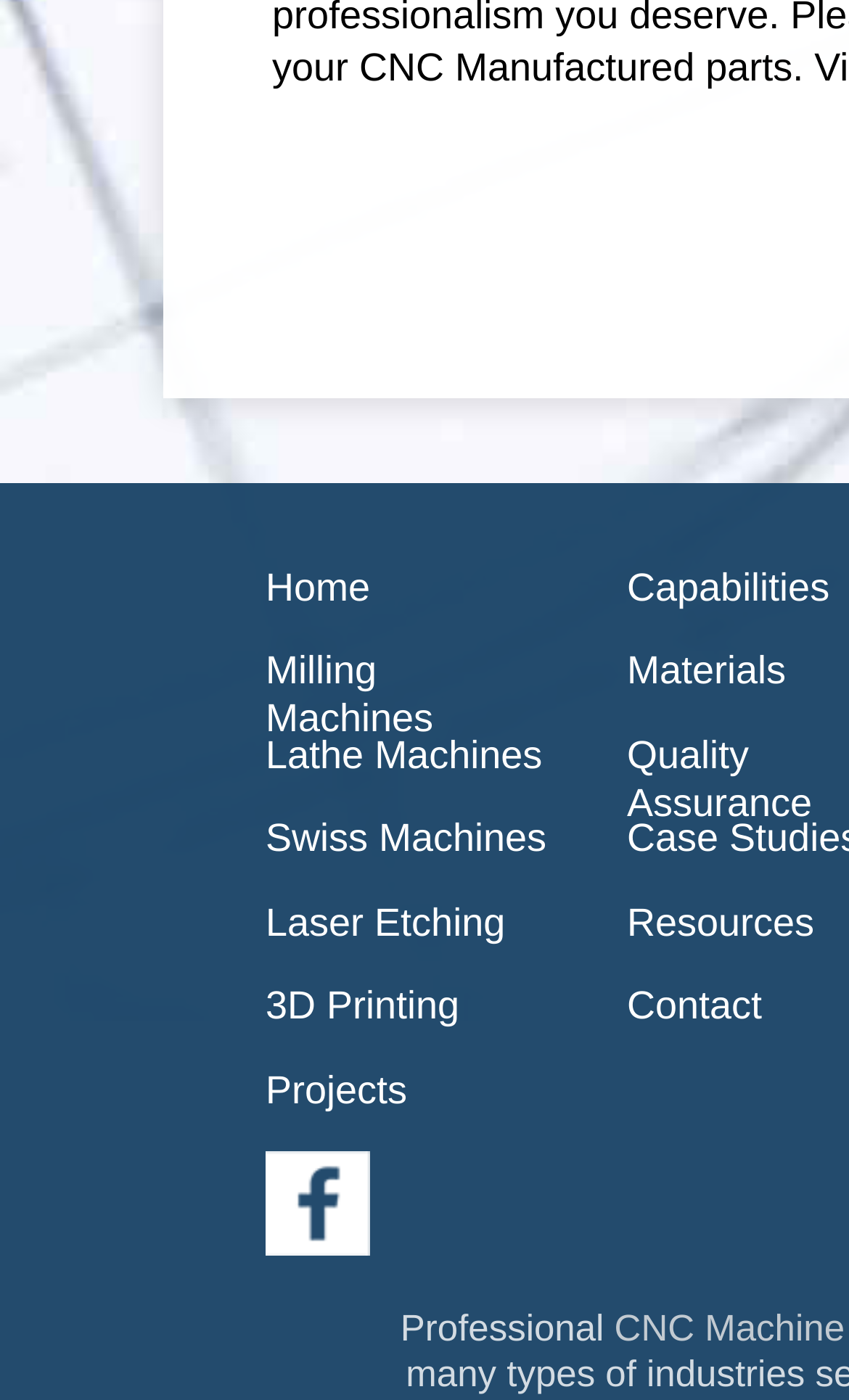Based on the description "Laser Etching", find the bounding box of the specified UI element.

[0.313, 0.644, 0.654, 0.677]